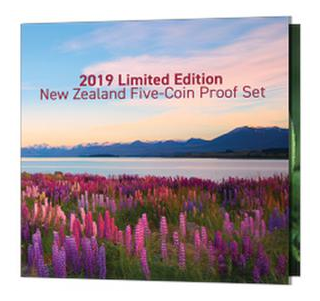What is the background of the landscape?
Look at the image and provide a short answer using one word or a phrase.

Tranquil waters and distant mountains